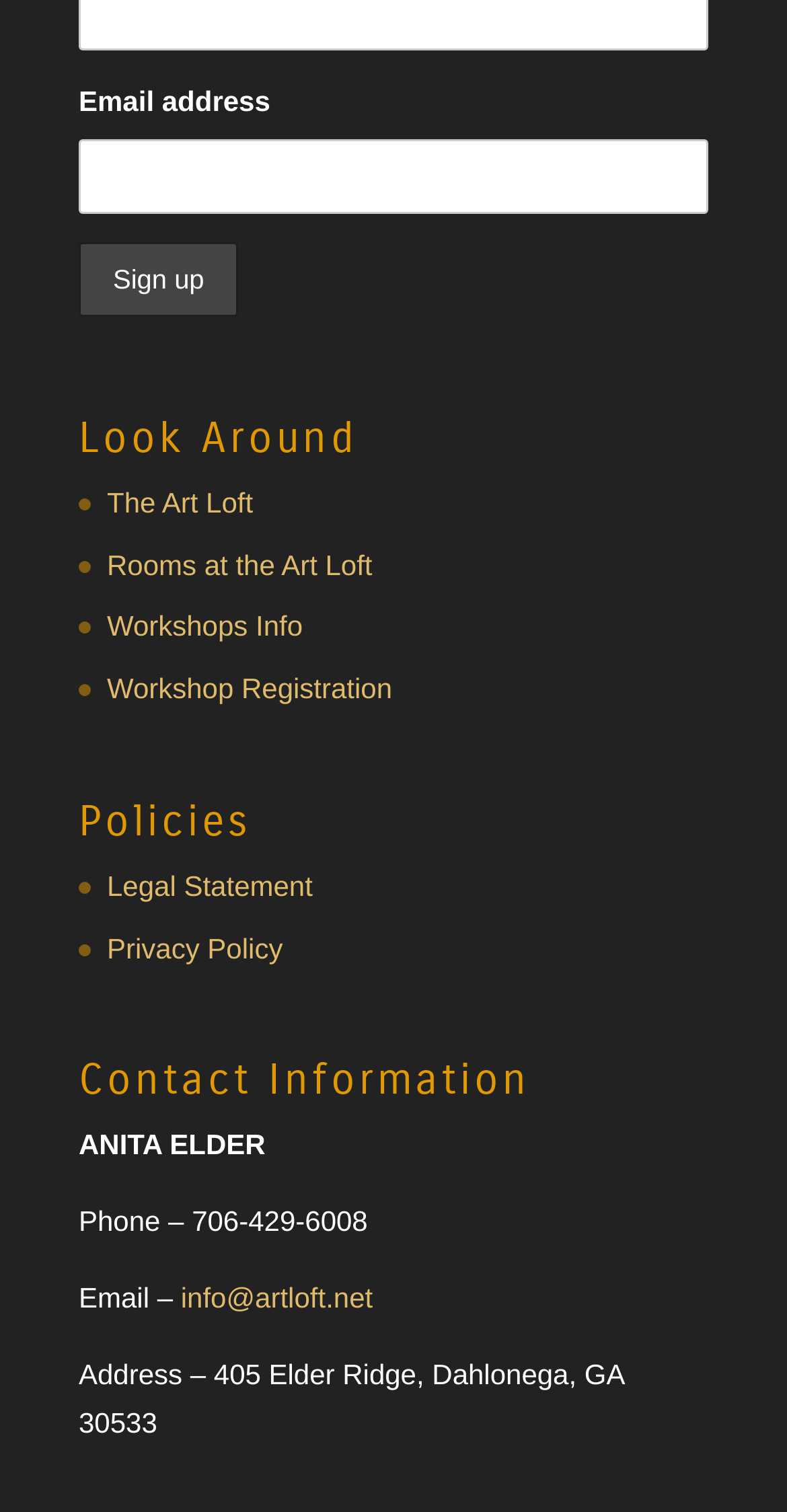Locate the bounding box coordinates of the clickable region to complete the following instruction: "Send email to info@artloft.net."

[0.23, 0.847, 0.474, 0.869]